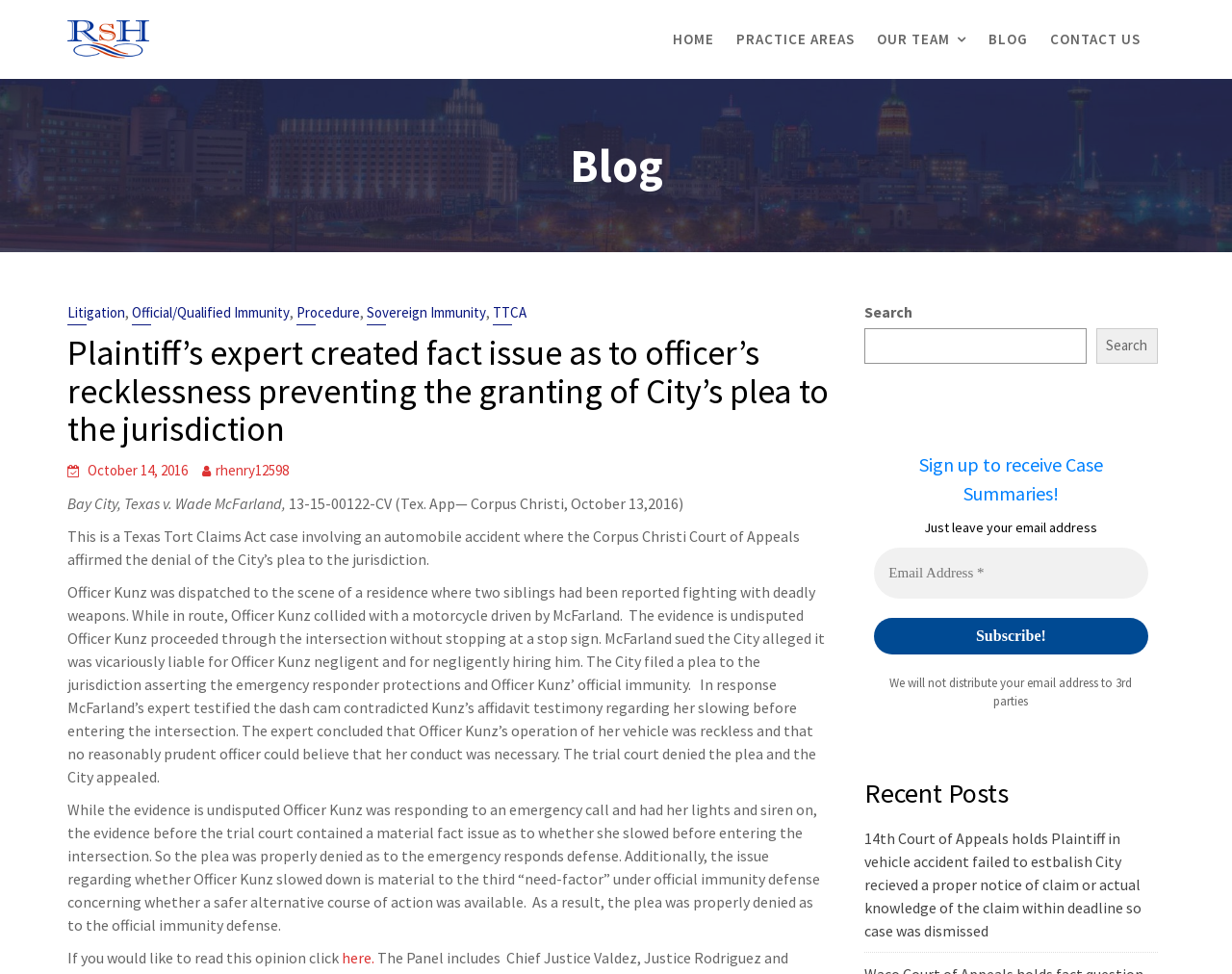Identify the bounding box coordinates of the area that should be clicked in order to complete the given instruction: "Search for a term". The bounding box coordinates should be four float numbers between 0 and 1, i.e., [left, top, right, bottom].

[0.702, 0.337, 0.882, 0.374]